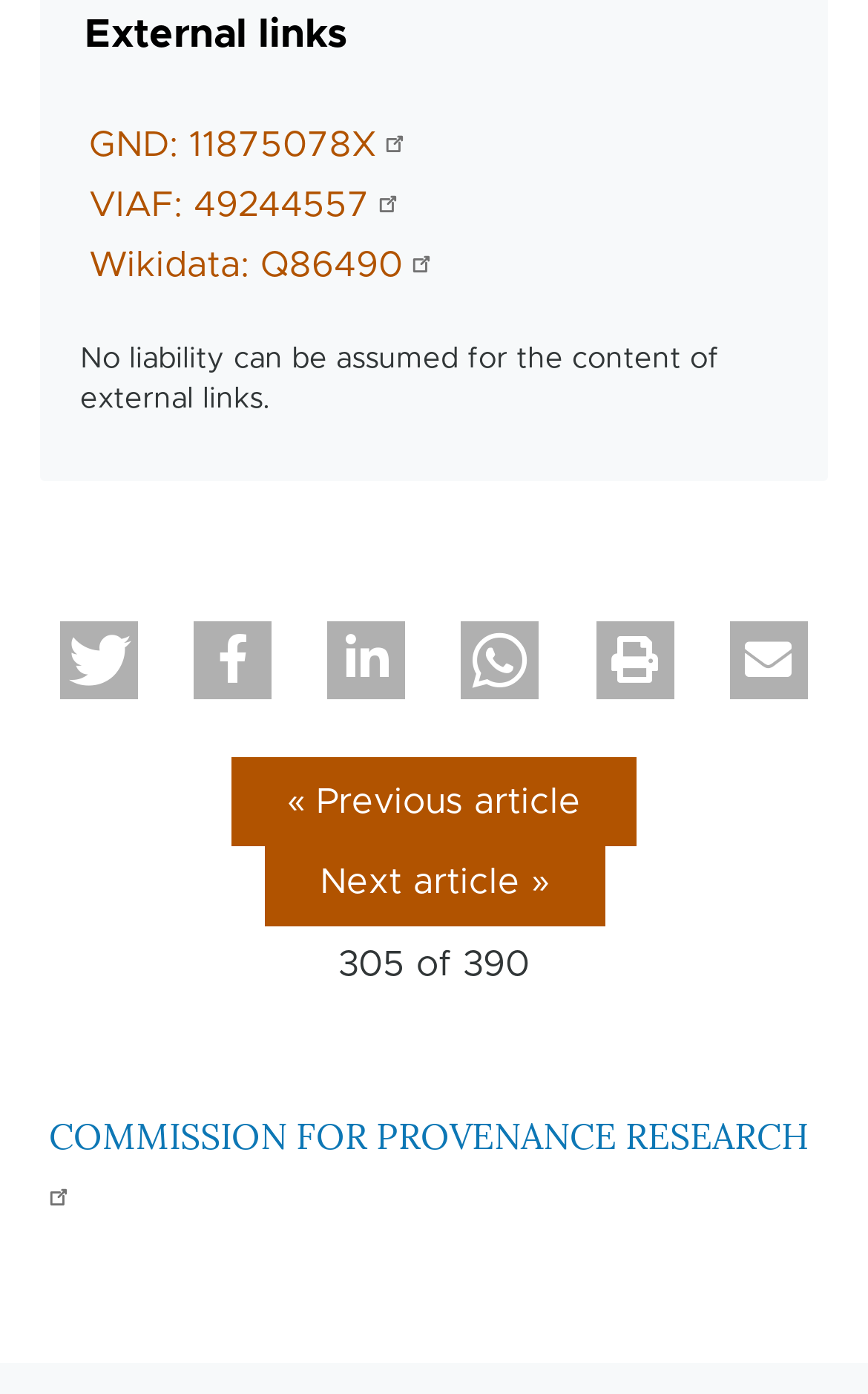Based on the provided description, "« Previous article", find the bounding box of the corresponding UI element in the screenshot.

[0.267, 0.543, 0.733, 0.607]